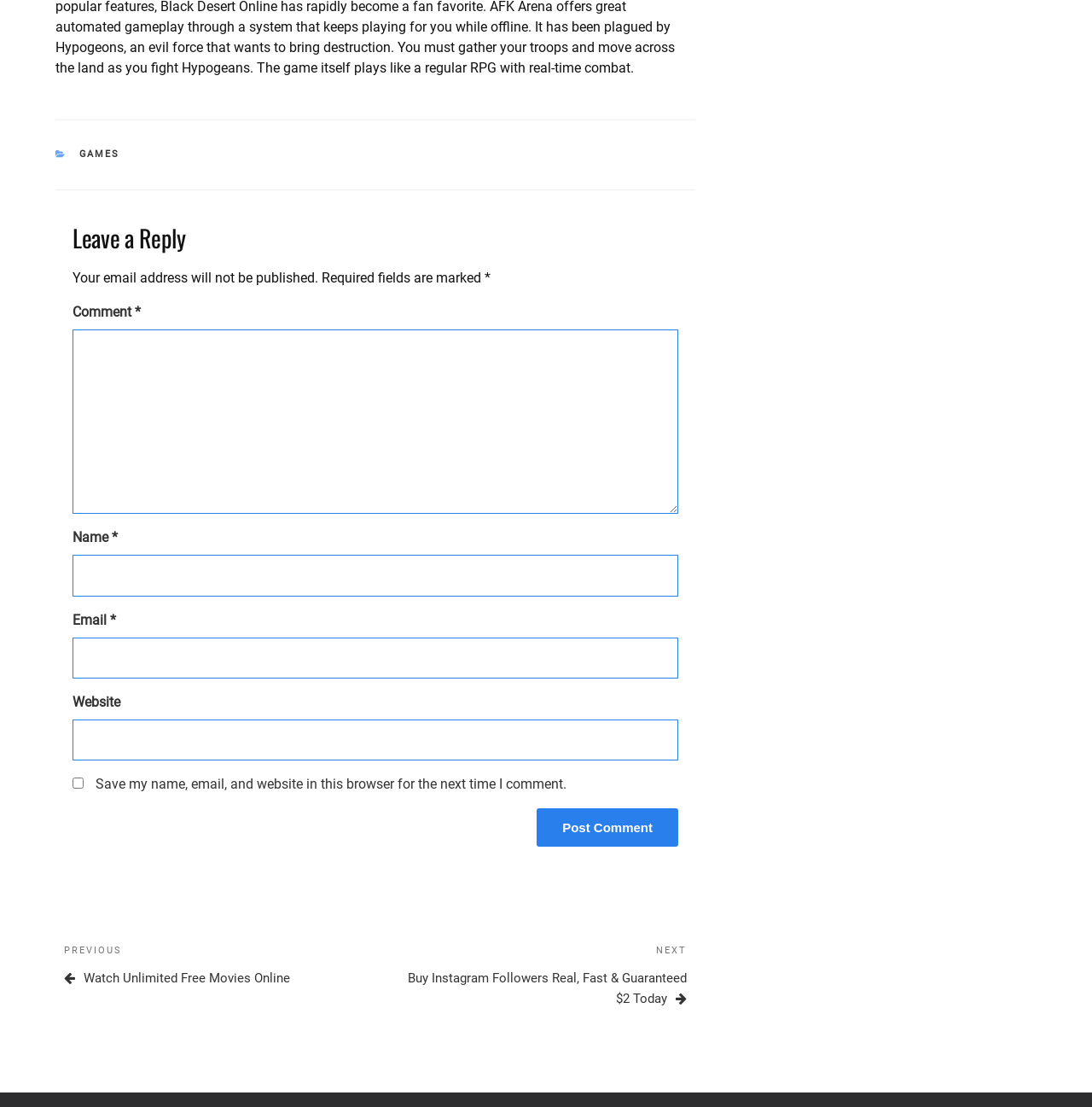Can you look at the image and give a comprehensive answer to the question:
What is the purpose of the comment section?

The purpose of the comment section can be inferred from the heading 'Leave a Reply' and the presence of text boxes for comment, name, email, and website, as well as a button to post the comment.